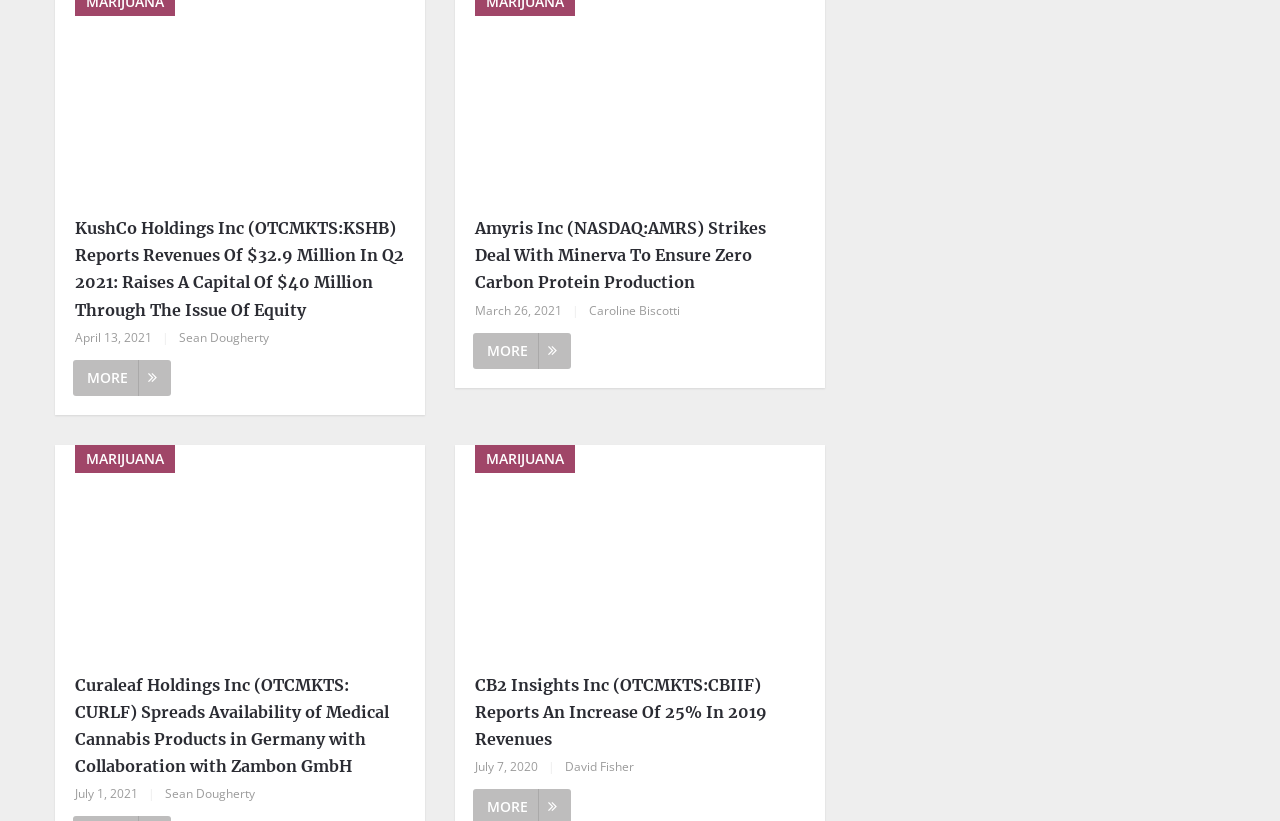Please provide a one-word or phrase answer to the question: 
What is the date of the latest news article?

July 1, 2021